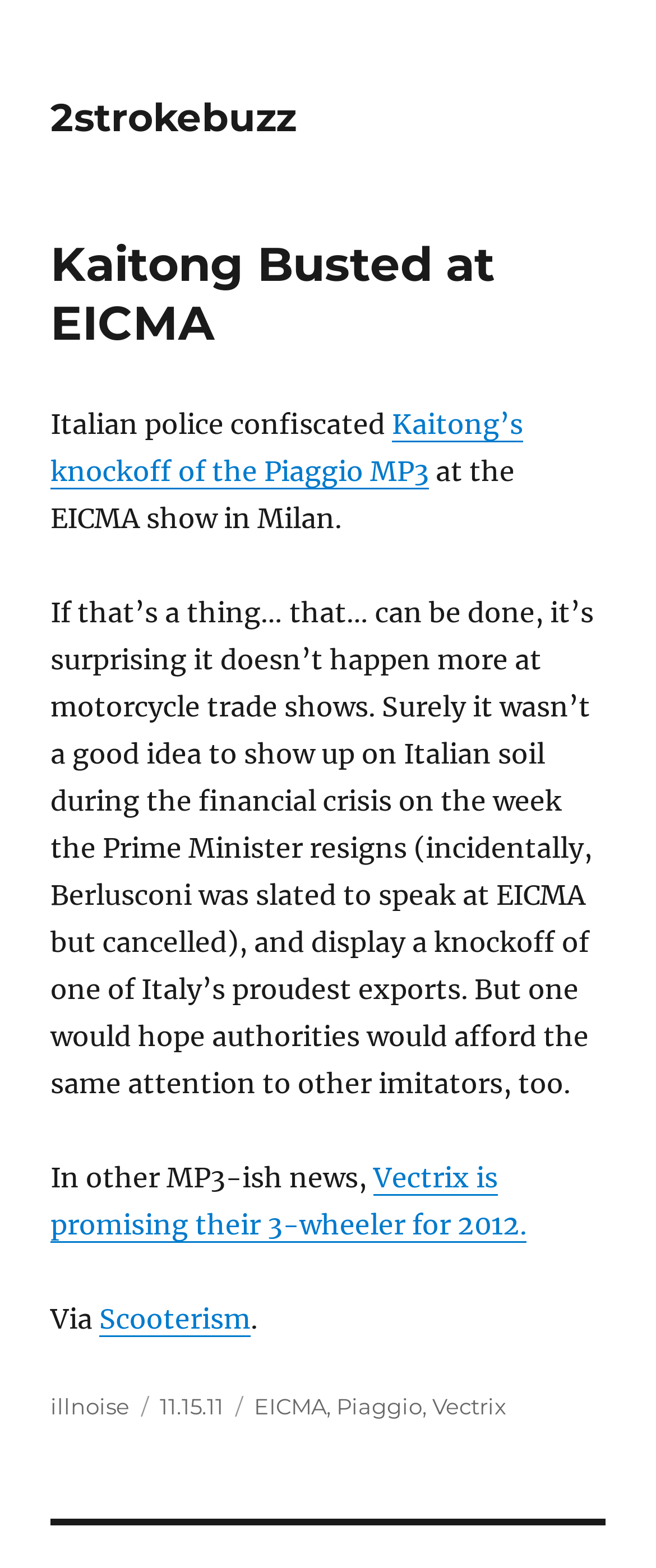What is the name of the company that is promising a 3-wheeler for 2012? Refer to the image and provide a one-word or short phrase answer.

Vectrix